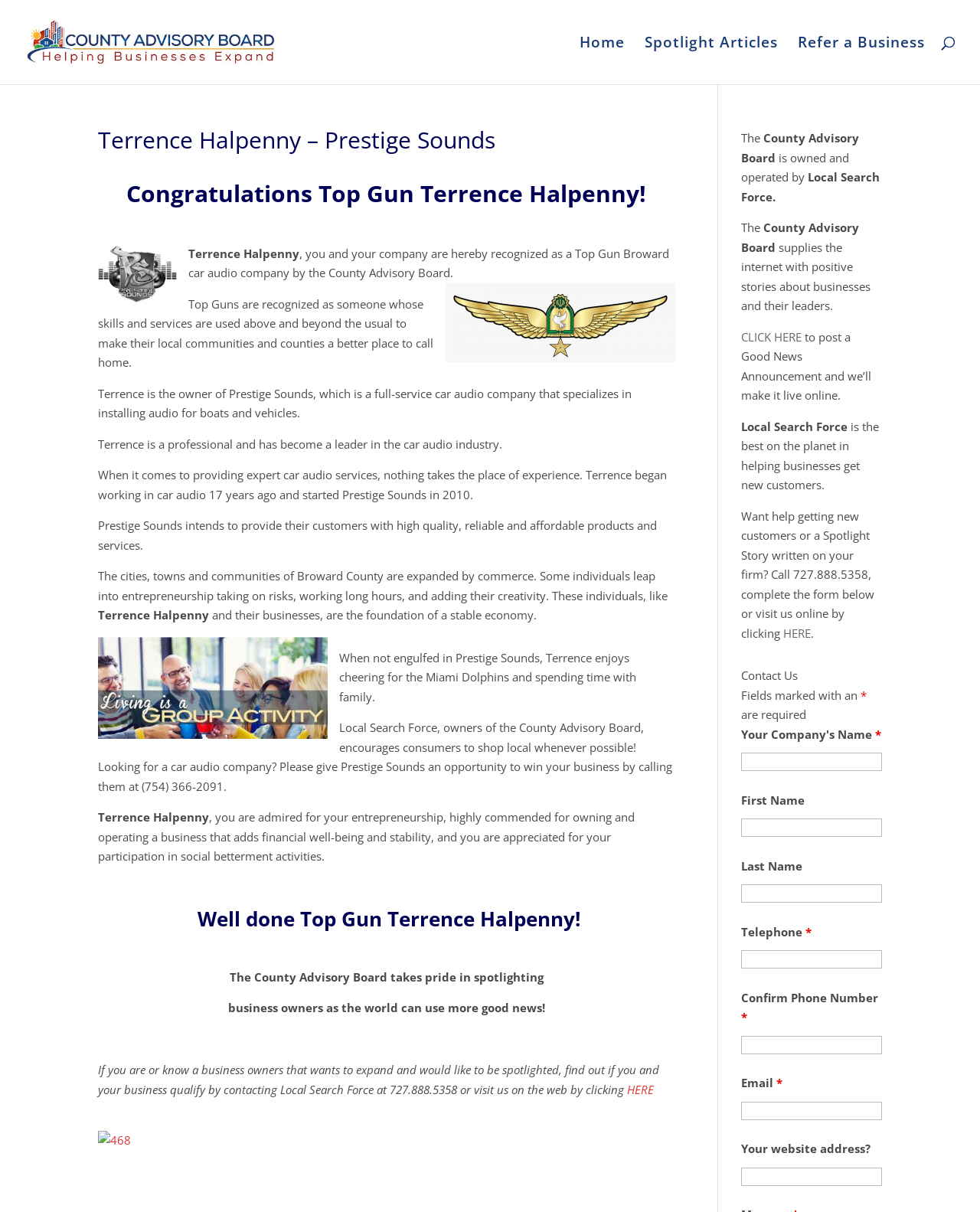Determine the bounding box coordinates of the clickable area required to perform the following instruction: "Click the 'Refer a Business' link". The coordinates should be represented as four float numbers between 0 and 1: [left, top, right, bottom].

[0.814, 0.03, 0.944, 0.069]